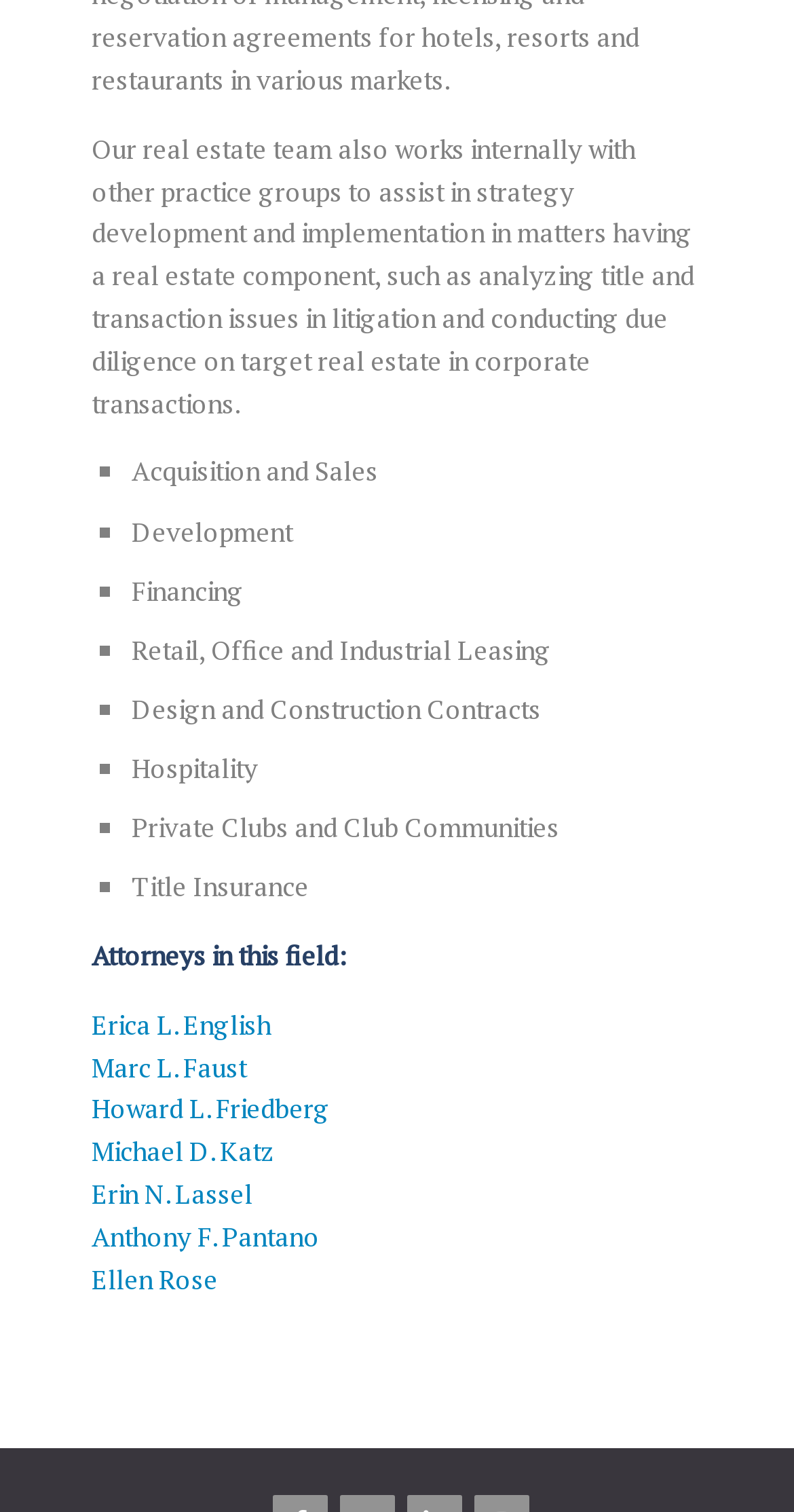Please locate the UI element described by "Ellen Rose" and provide its bounding box coordinates.

[0.115, 0.833, 0.274, 0.857]